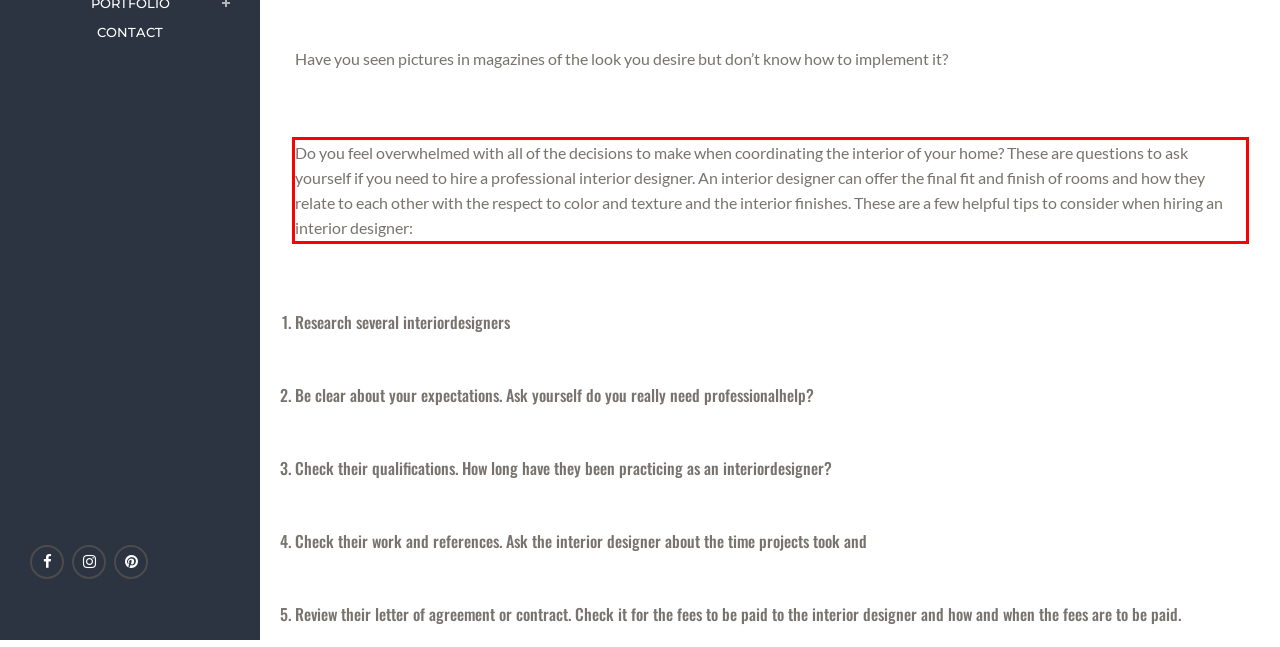Look at the screenshot of the webpage, locate the red rectangle bounding box, and generate the text content that it contains.

Do you feel overwhelmed with all of the decisions to make when coordinating the interior of your home? These are questions to ask yourself if you need to hire a professional interior designer. An interior designer can offer the final fit and finish of rooms and how they relate to each other with the respect to color and texture and the interior finishes. These are a few helpful tips to consider when hiring an interior designer: